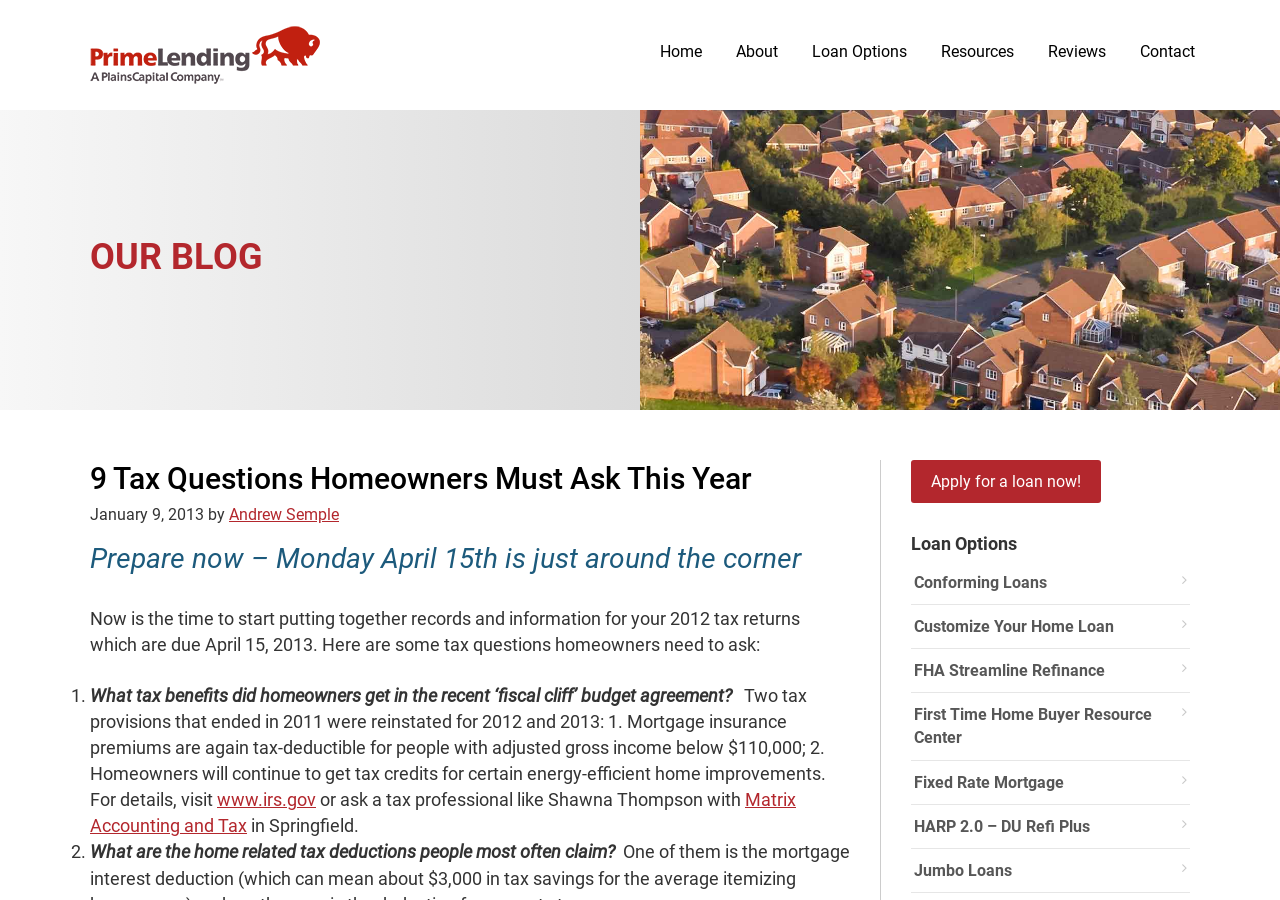Could you locate the bounding box coordinates for the section that should be clicked to accomplish this task: "Click on the 'Home' link".

[0.504, 0.03, 0.56, 0.086]